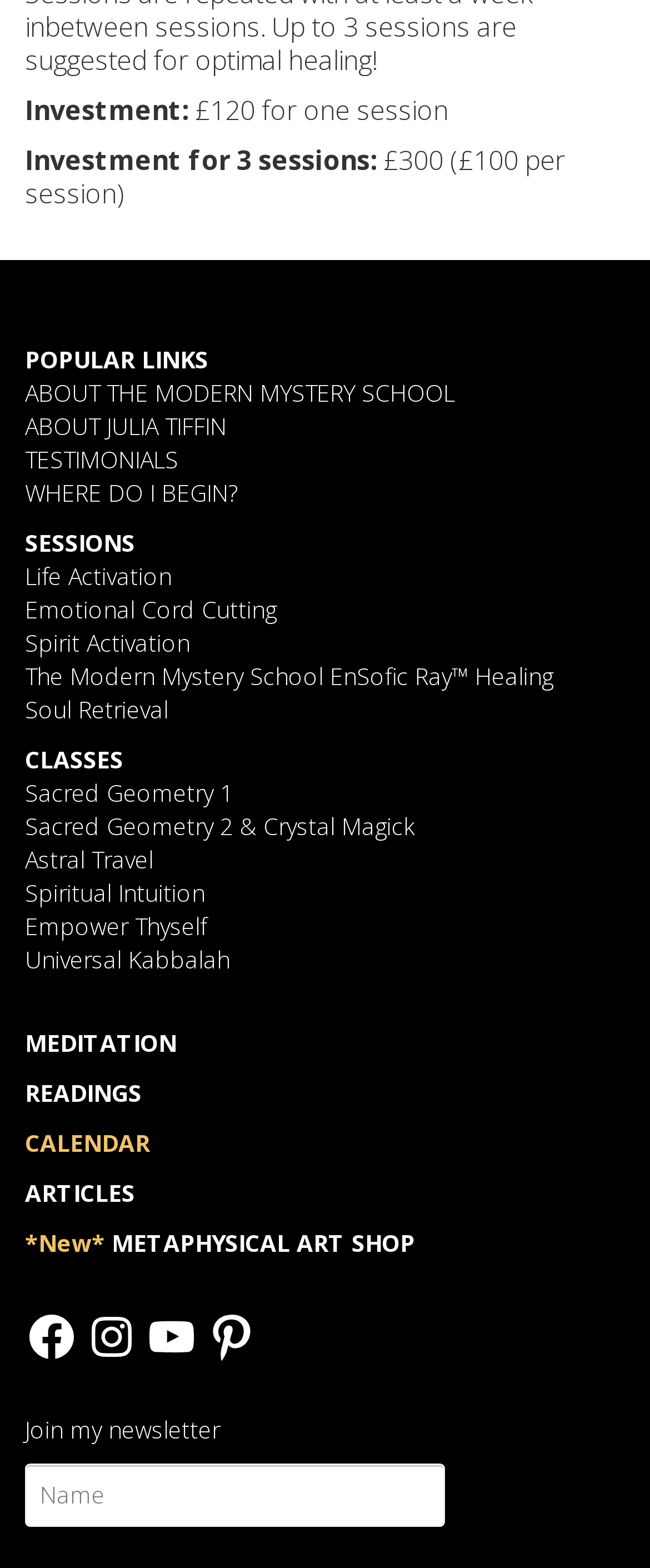Reply to the question with a brief word or phrase: What is the purpose of the textbox at the bottom of the webpage?

To join the newsletter